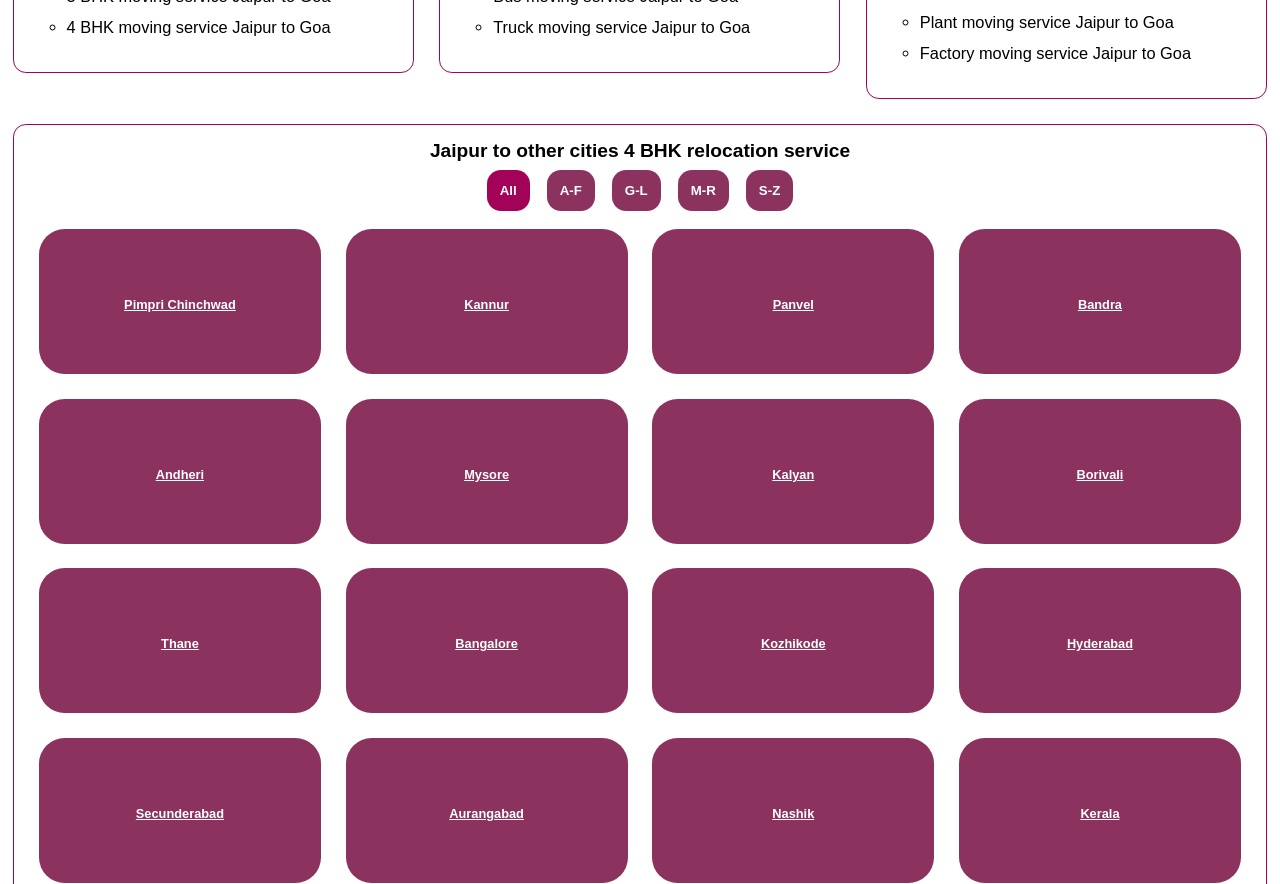Find the bounding box coordinates of the element to click in order to complete the given instruction: "Select 'Pimpri Chinchwad' link."

[0.097, 0.336, 0.184, 0.353]